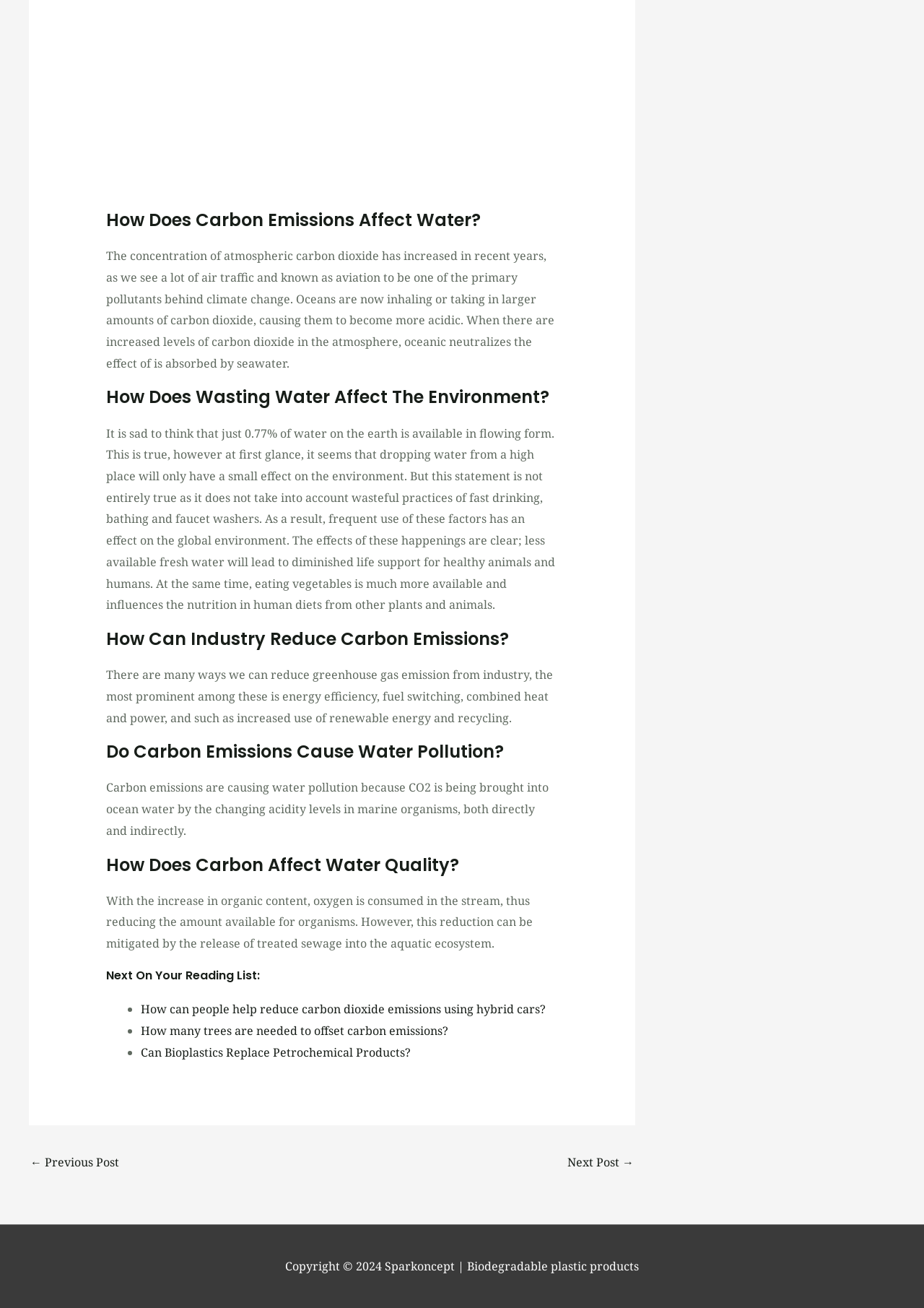Respond with a single word or phrase to the following question:
What is the copyright year mentioned on the webpage?

2024